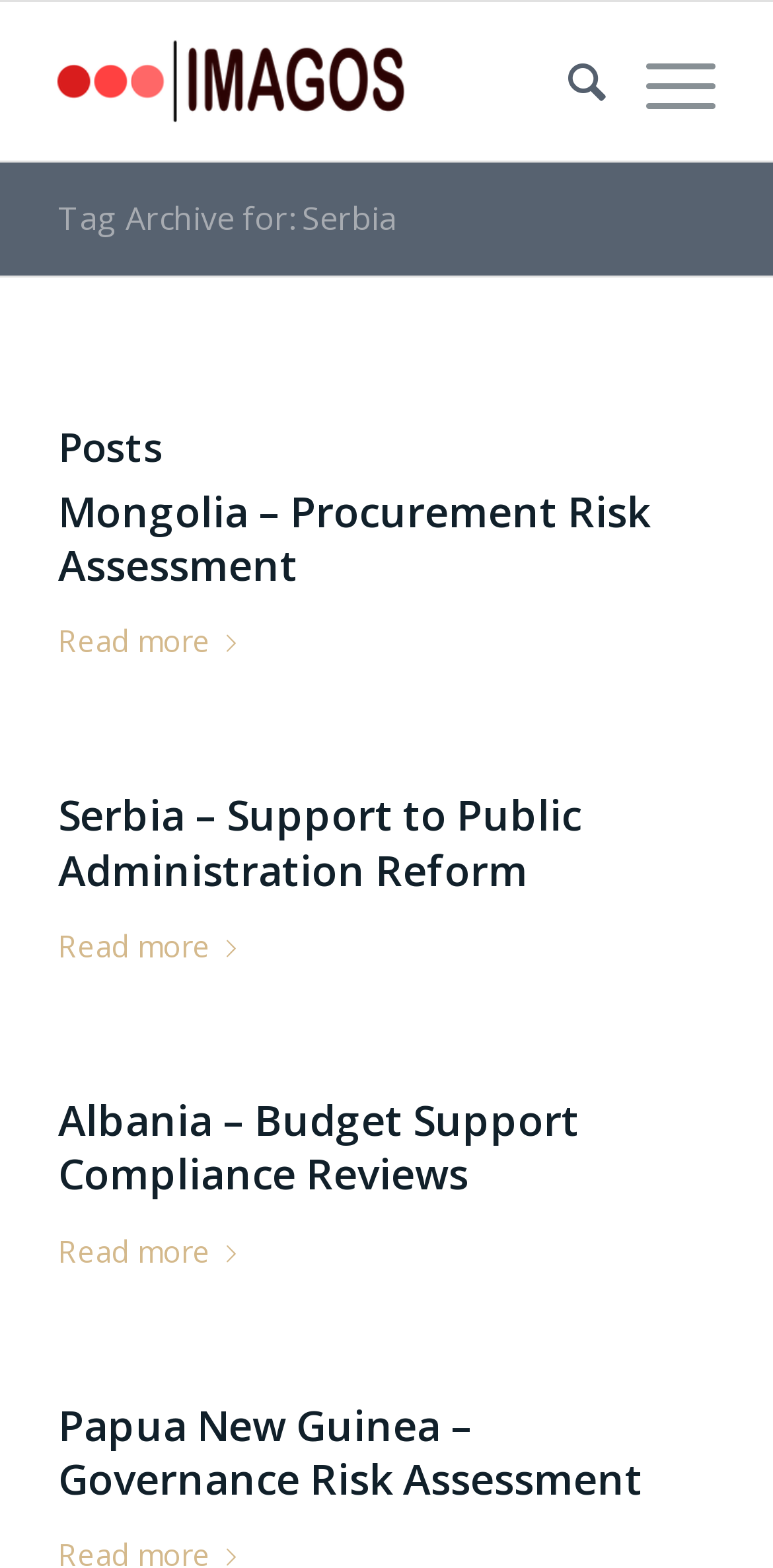Given the element description, predict the bounding box coordinates in the format (top-left x, top-left y, bottom-right x, bottom-right y). Make sure all values are between 0 and 1. Here is the element description: Tag Archive for: Serbia

[0.075, 0.125, 0.513, 0.153]